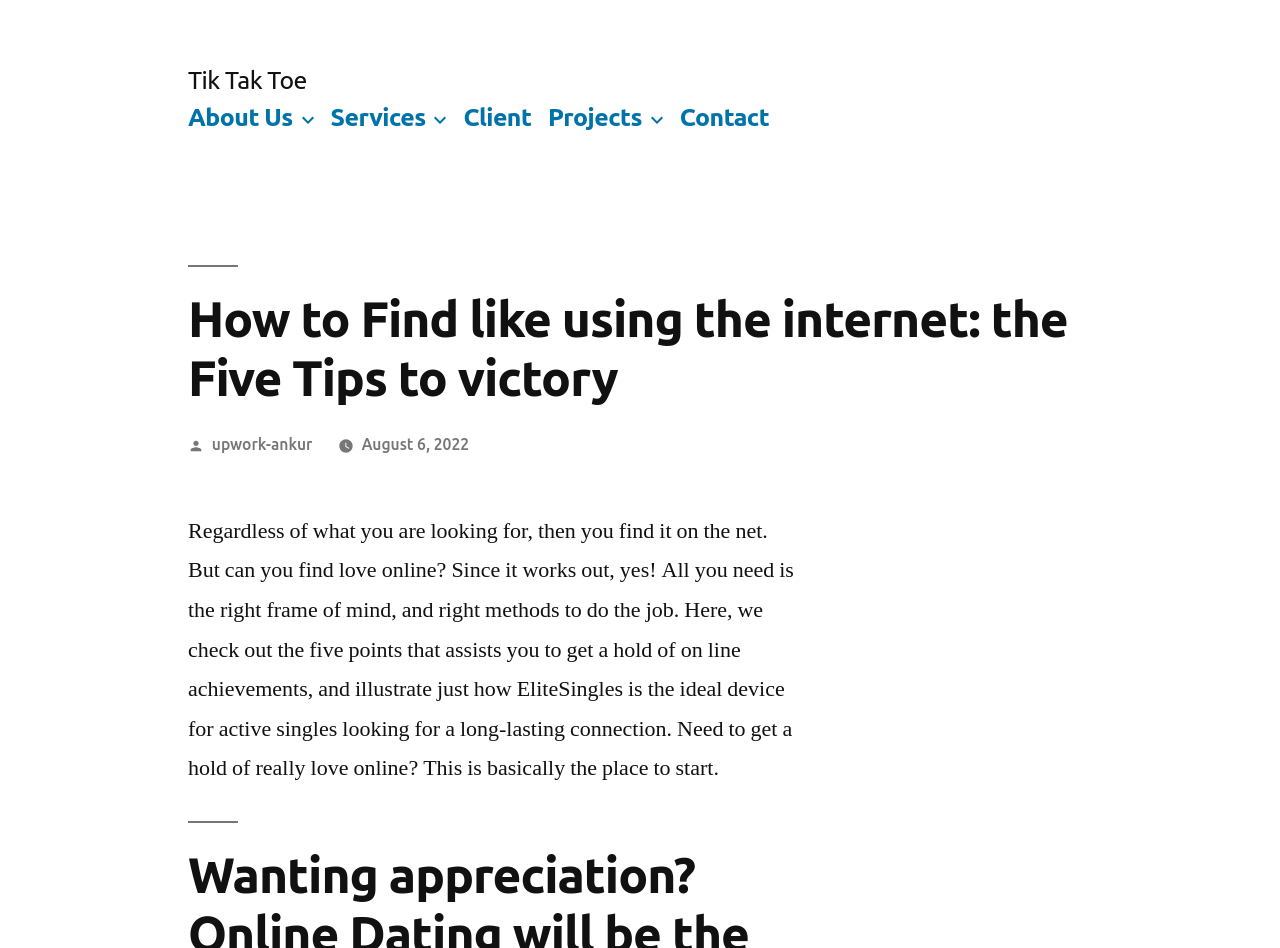What is the main topic of the article?
Refer to the screenshot and answer in one word or phrase.

finding love online